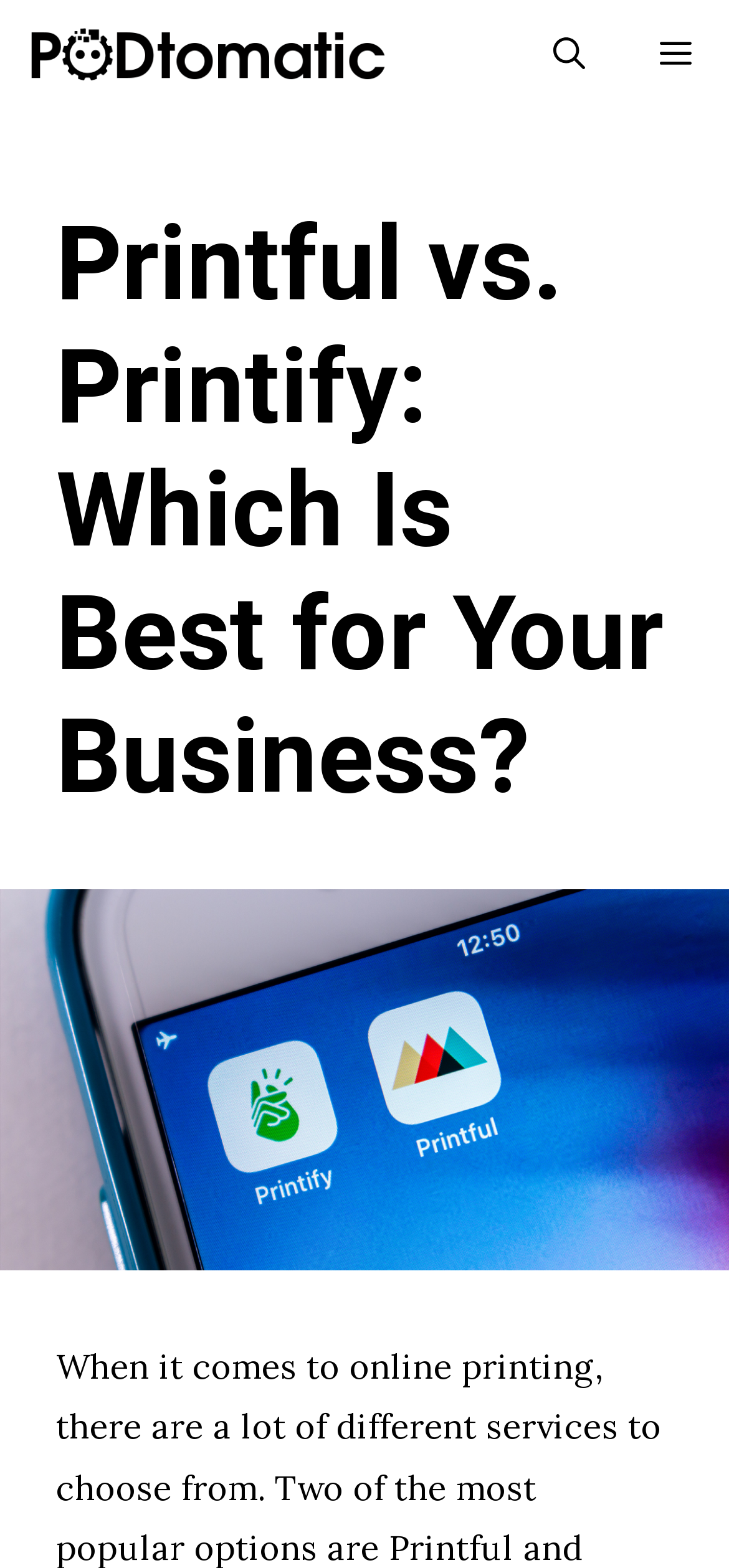What is the topic of the main content?
Look at the screenshot and give a one-word or phrase answer.

Printful vs. Printify